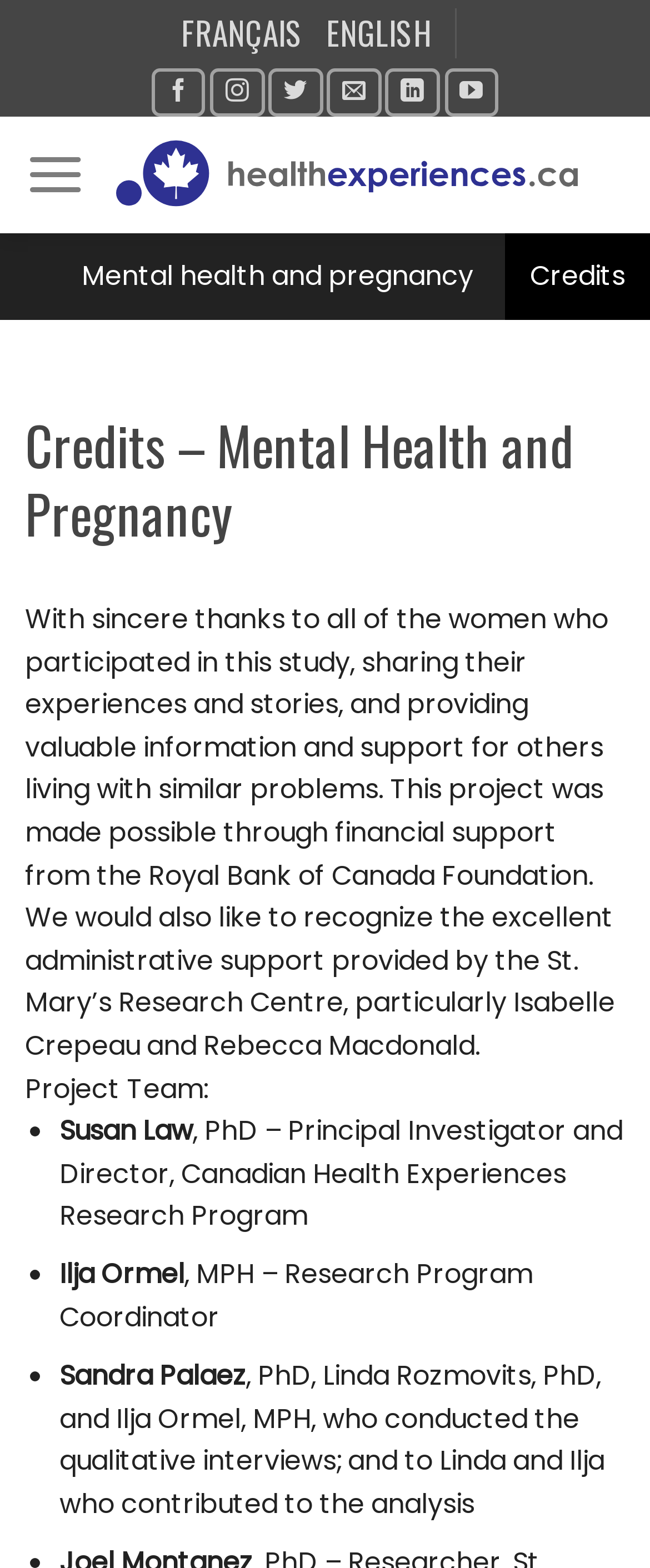Please identify the bounding box coordinates of the element's region that needs to be clicked to fulfill the following instruction: "Read about Costa Rica". The bounding box coordinates should consist of four float numbers between 0 and 1, i.e., [left, top, right, bottom].

None